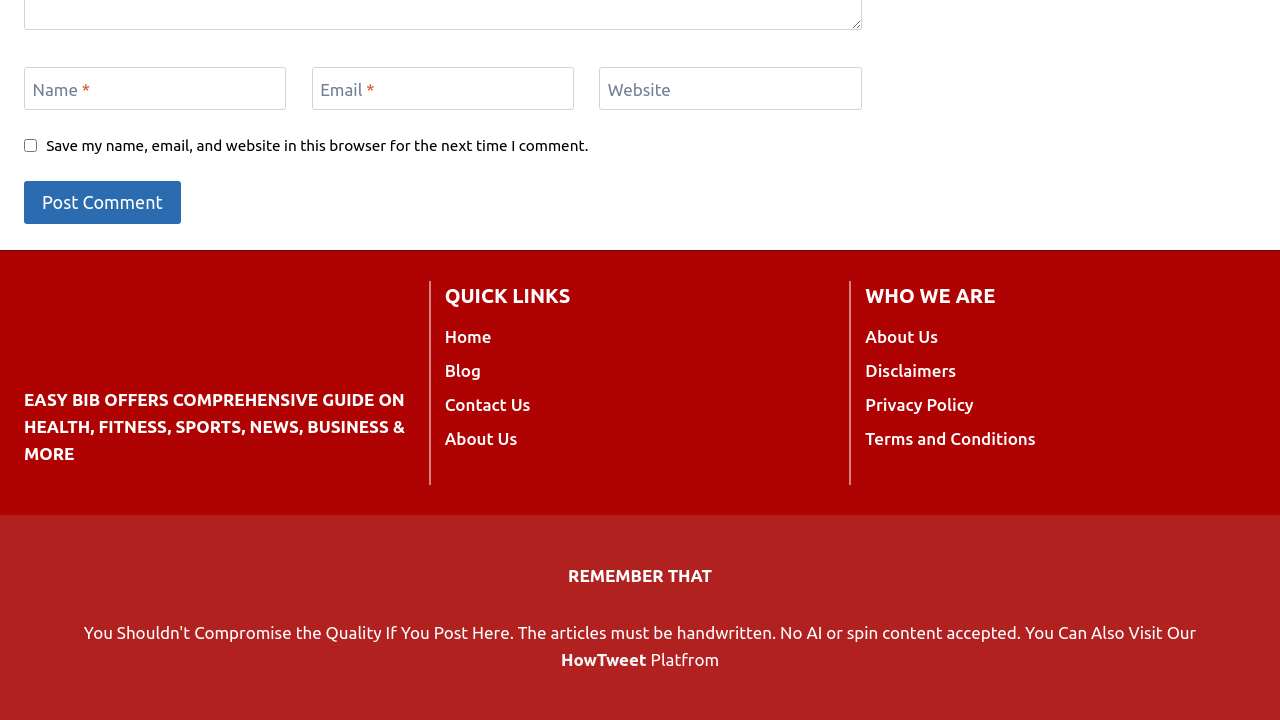What type of content does the website offer?
Please provide a comprehensive answer based on the visual information in the image.

The StaticText element with the content 'EASY BIB OFFERS COMPREHENSIVE GUIDE ON HEALTH, FITNESS, SPORTS, NEWS, BUSINESS & MORE' suggests that the website provides a comprehensive guide or content related to health, fitness, sports, news, business, and more.